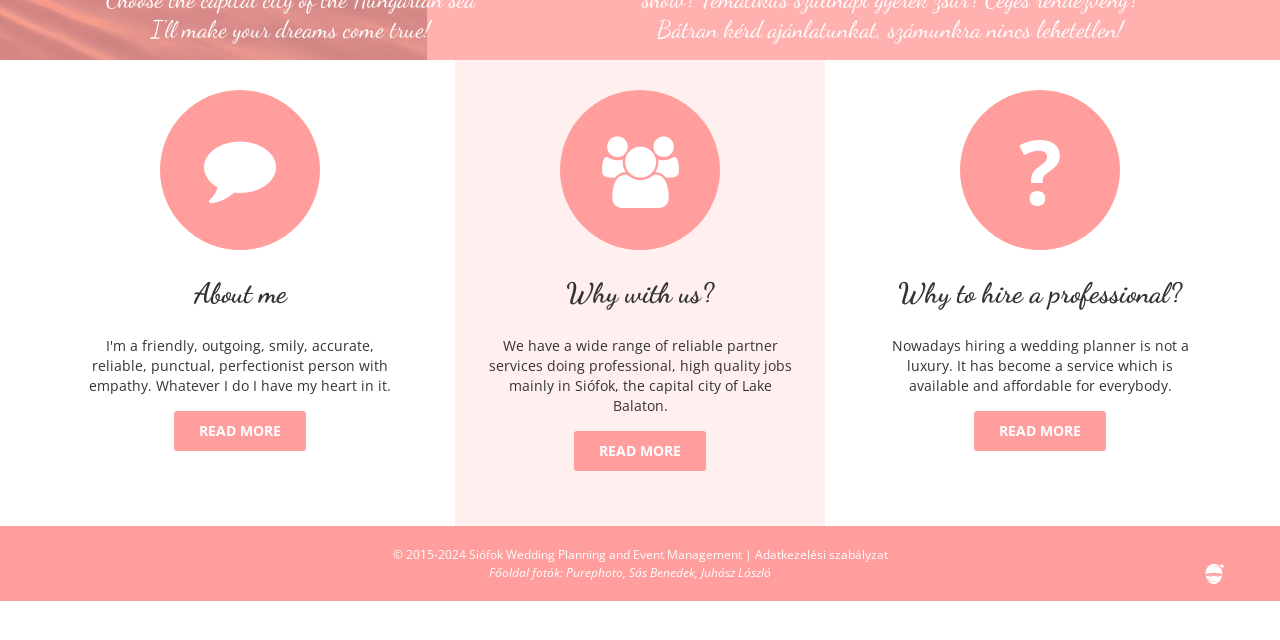Identify the bounding box for the element characterized by the following description: "No Code Website Builder".

None